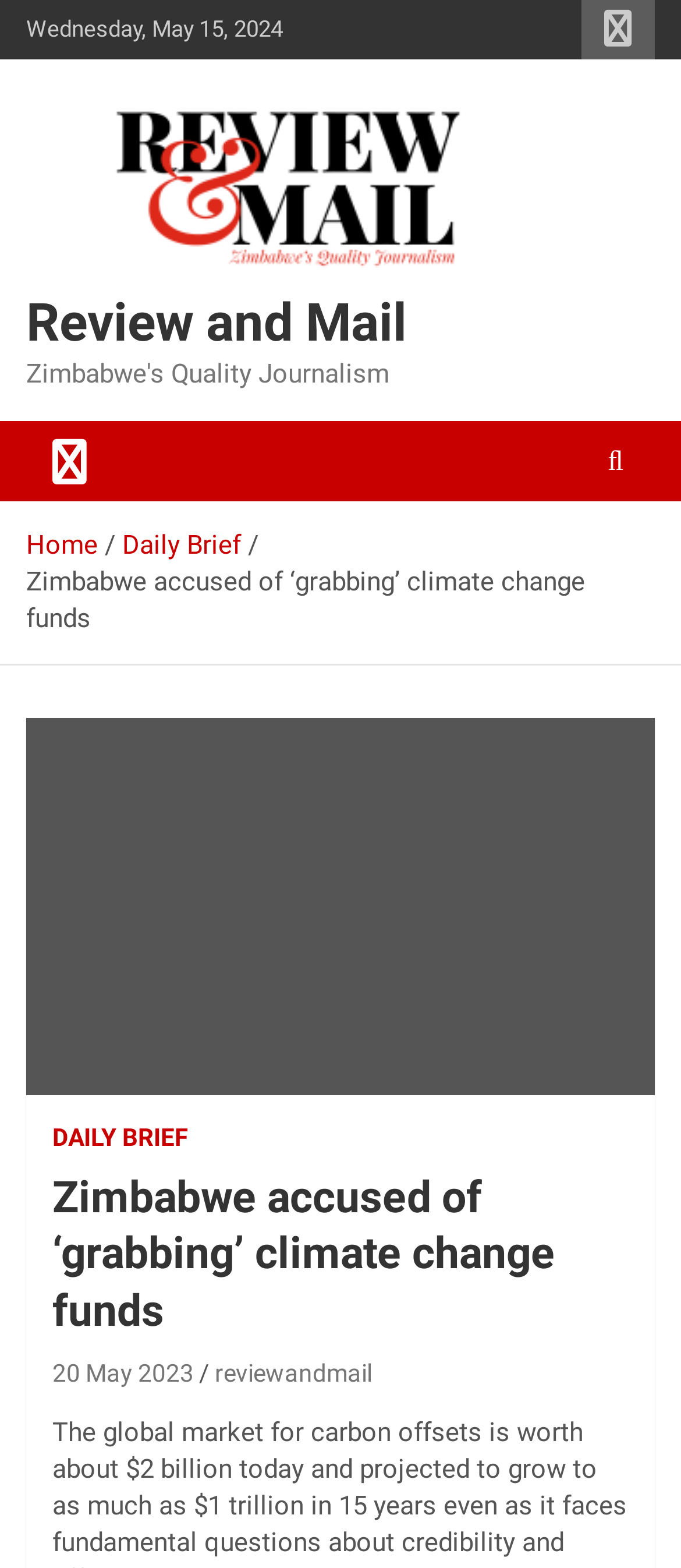Answer briefly with one word or phrase:
How many headings are on the webpage?

2